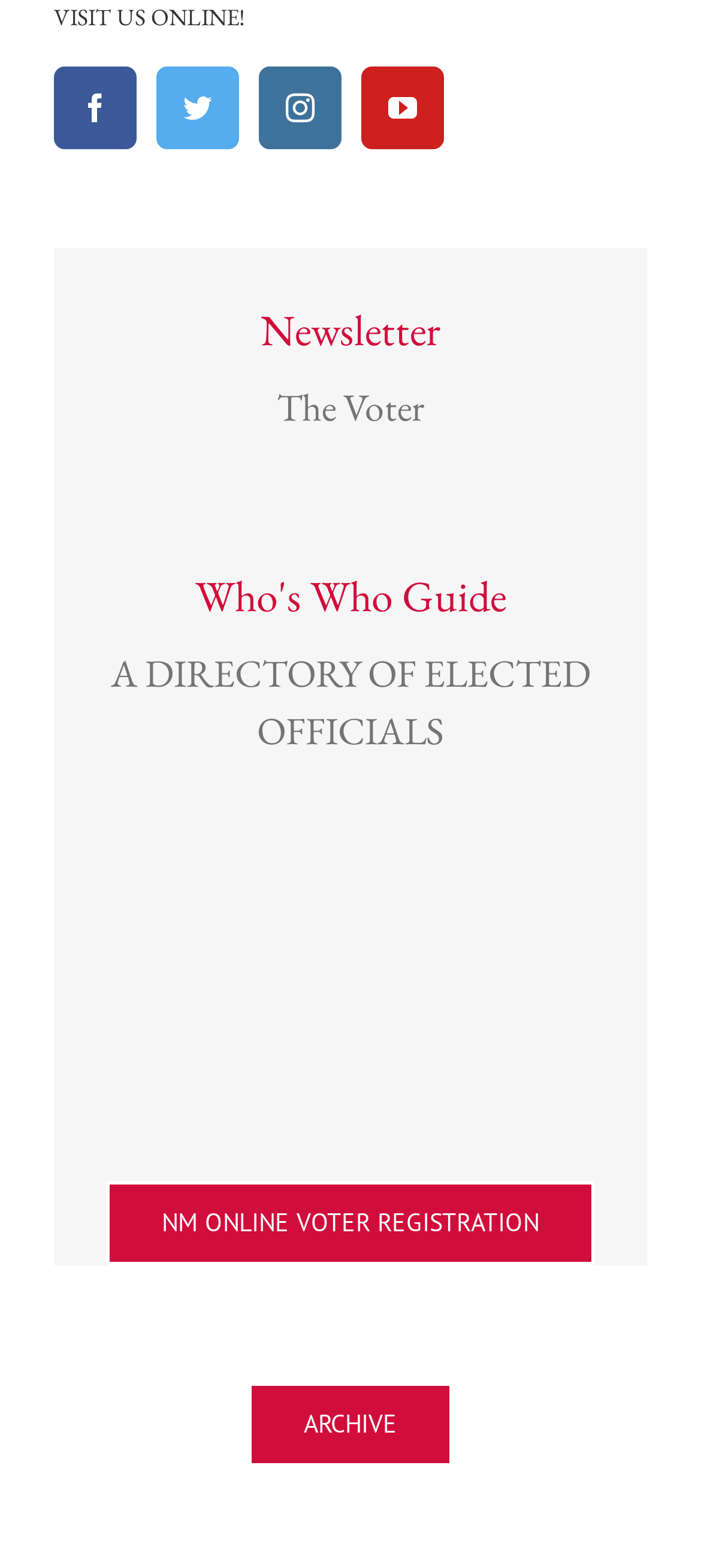Given the element description NM Online Voter Registration, identify the bounding box coordinates for the UI element on the webpage screenshot. The format should be (top-left x, top-left y, bottom-right x, bottom-right y), with values between 0 and 1.

[0.151, 0.79, 0.849, 0.844]